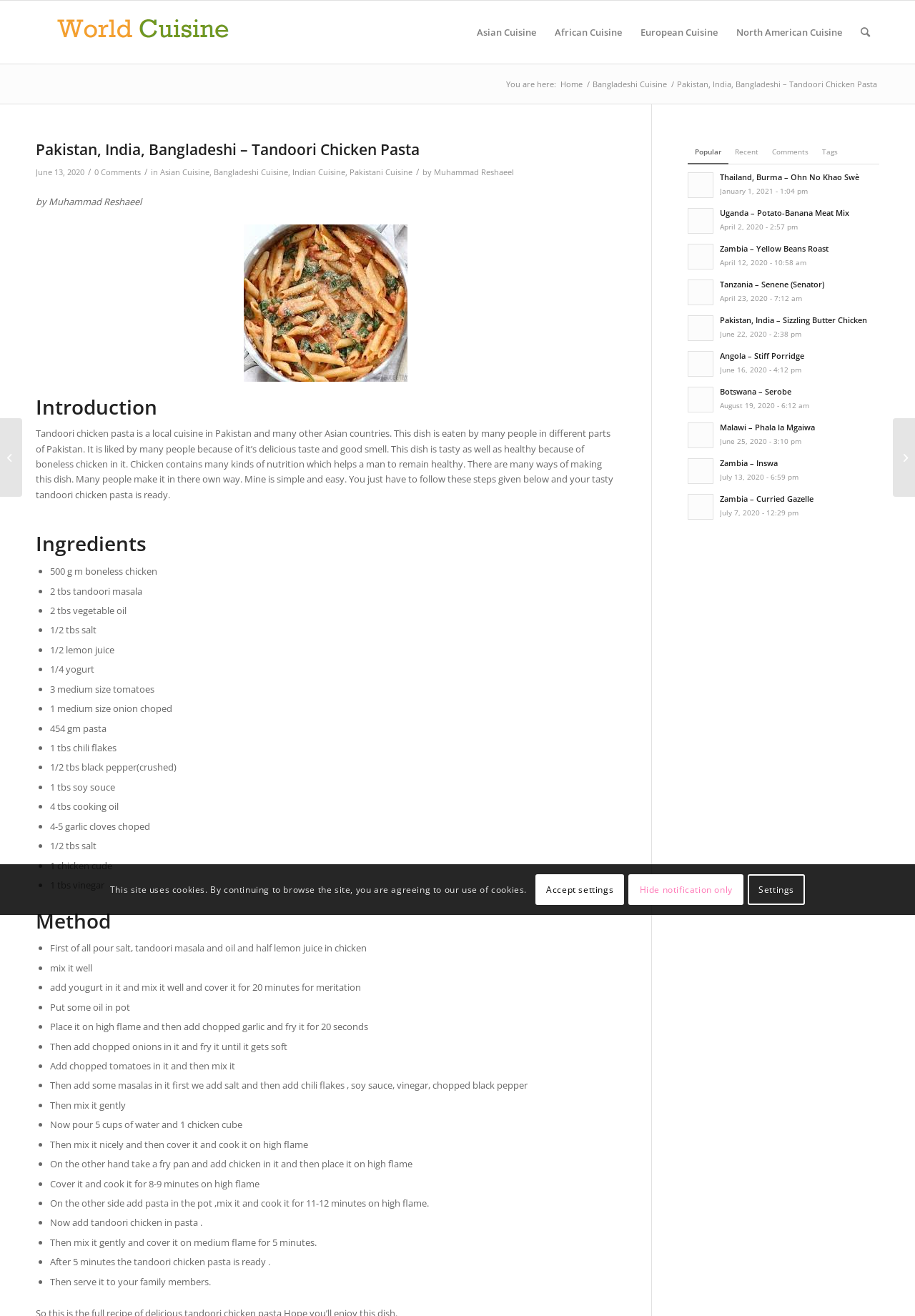Please respond in a single word or phrase: 
What is the purpose of adding yogurt in the recipe?

For marination